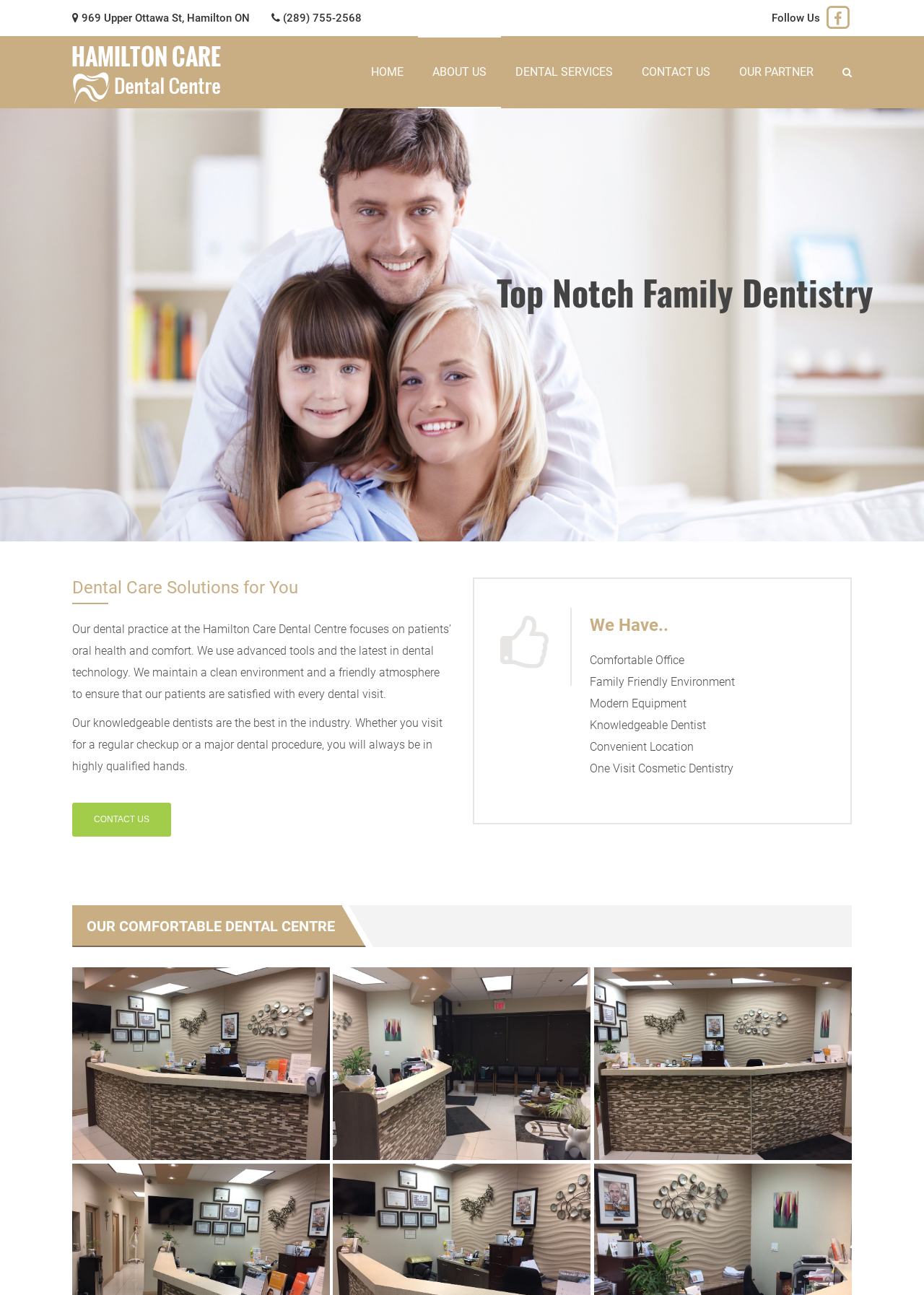Describe the webpage in detail, including text, images, and layout.

The webpage is about Hamilton Care Dental Centre, a dental clinic in Hamilton, Ontario. At the top, there is a section with the clinic's address, phone number, and a "Follow Us" link with social media icons. Below this section, there is a prominent logo of the clinic, which is also a link.

The main navigation menu is located below the logo, with links to "HOME", "ABOUT US", "DENTAL SERVICES", and "CONTACT US". To the right of the navigation menu, there is a section with the title "OUR PARTNER" and a small icon.

The main content of the webpage is divided into several sections. The first section has a heading "Top Notch Family Dentistry" and introduces the clinic's focus on patients' oral health and comfort. Below this, there is a paragraph describing the clinic's use of advanced tools and technology, as well as its clean and friendly environment.

The next section has a heading "Dental Care Solutions for You" and describes the clinic's knowledgeable dentists and their expertise in various dental procedures. Below this, there is a call-to-action button "CONTACT US" and a section highlighting the clinic's features, including a comfortable office, family-friendly environment, modern equipment, knowledgeable dentists, convenient location, and one-visit cosmetic dentistry.

Finally, there is a section with a heading "OUR COMFORTABLE DENTAL CENTRE" and three links to the clinic's website, which are likely images or logos.